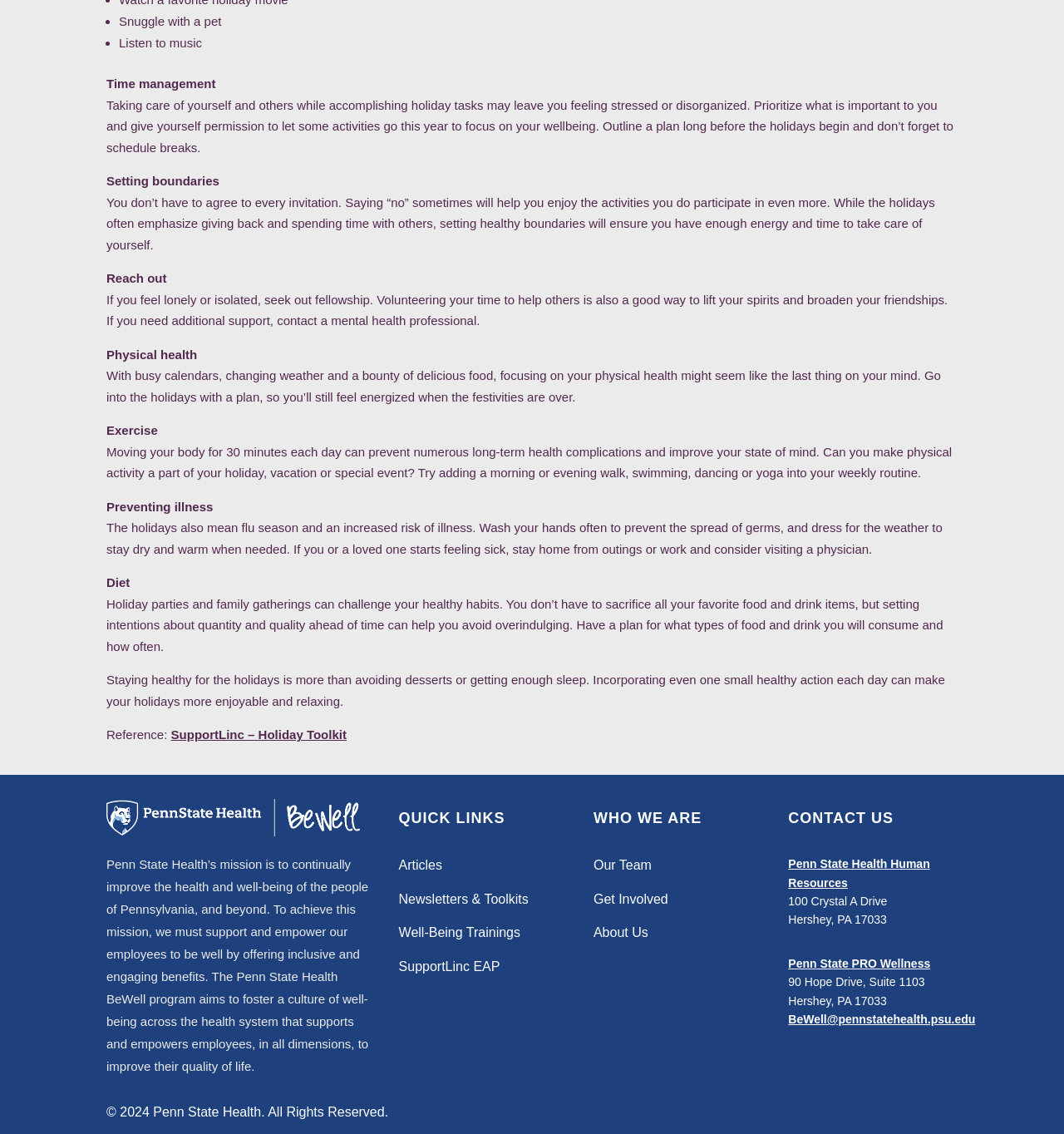Answer the following in one word or a short phrase: 
How many dimensions of well-being are mentioned?

all